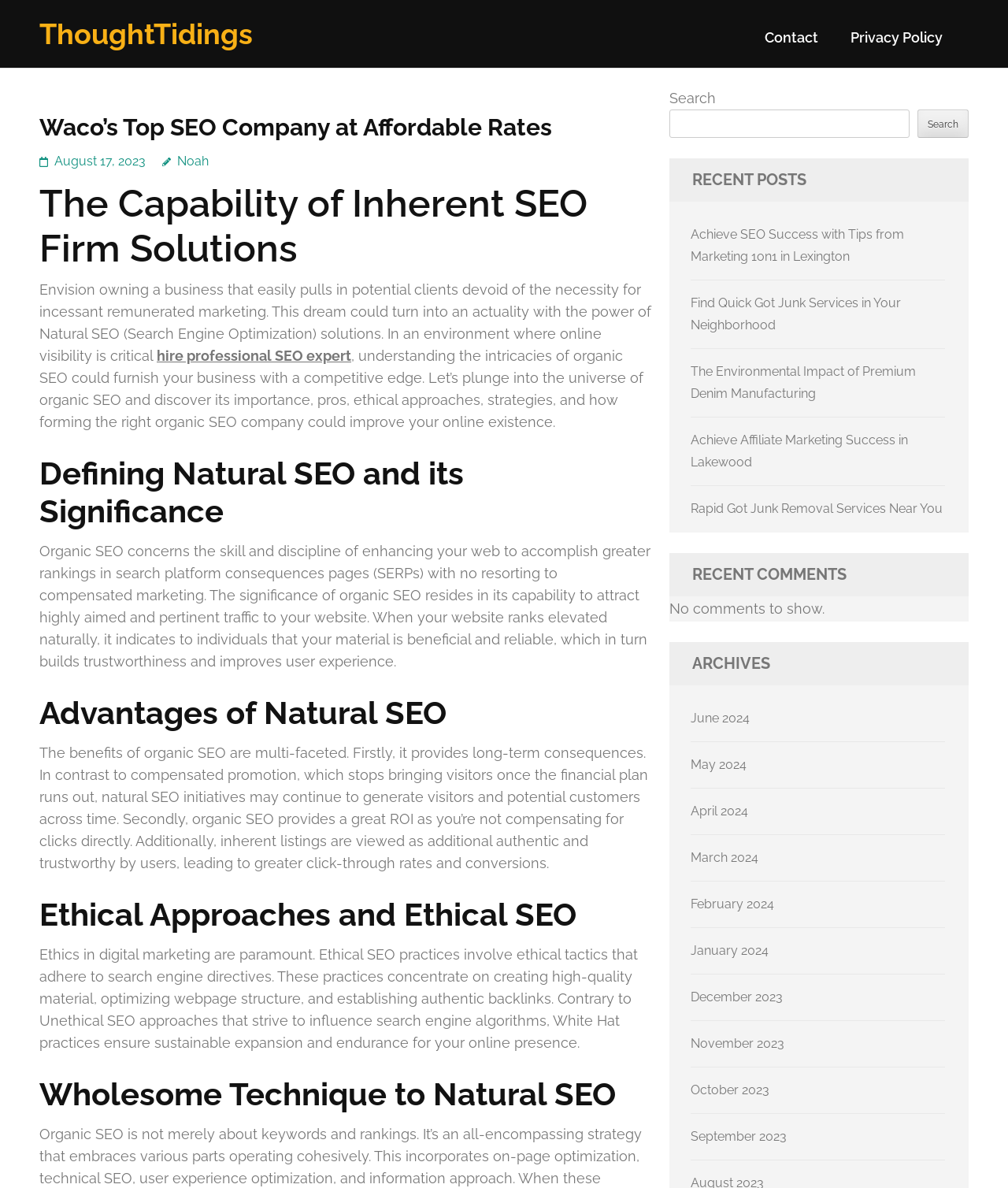Provide the bounding box coordinates for the UI element that is described by this text: "hire professional SEO expert". The coordinates should be in the form of four float numbers between 0 and 1: [left, top, right, bottom].

[0.155, 0.292, 0.348, 0.306]